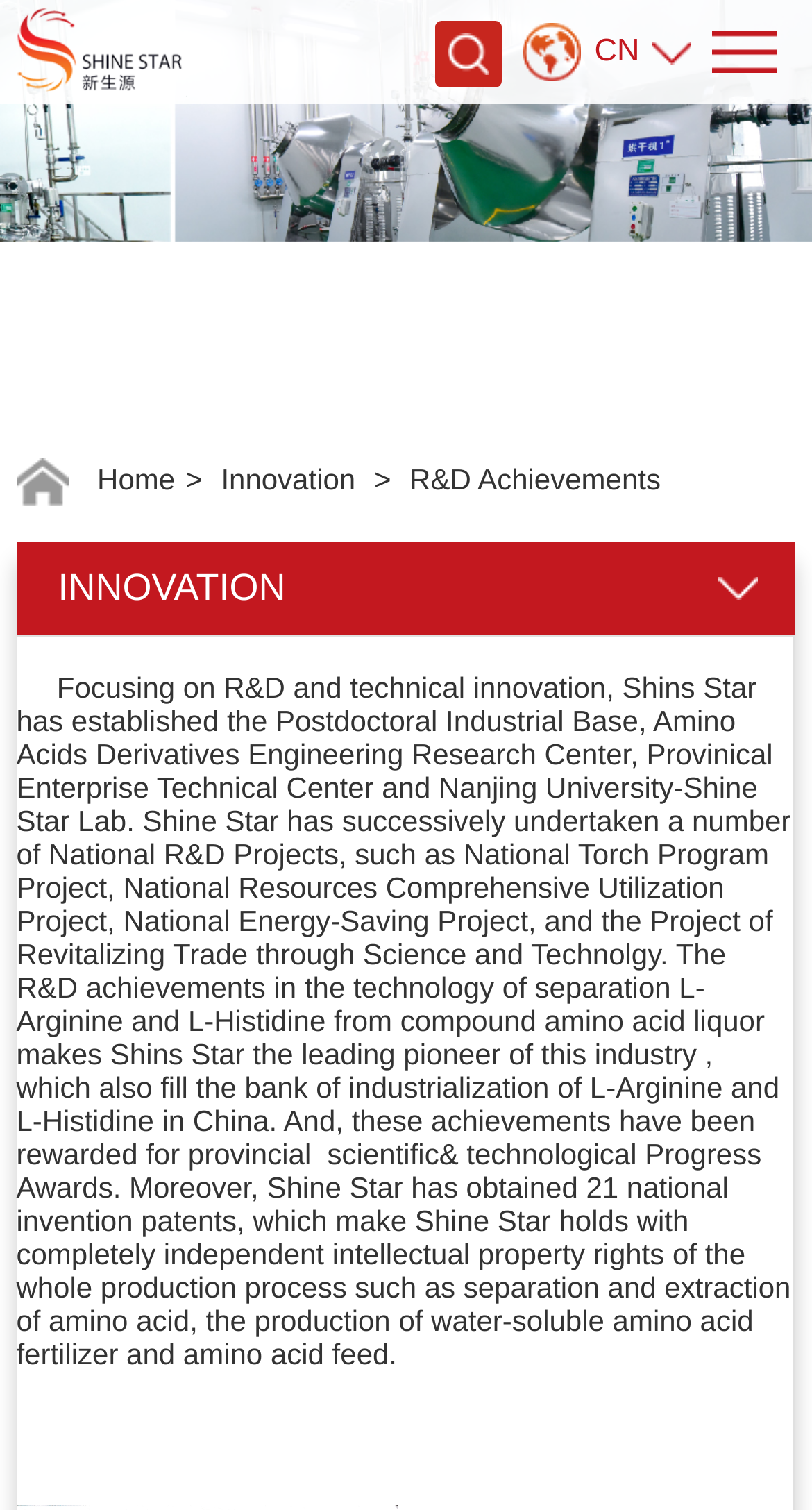Please examine the image and provide a detailed answer to the question: What is the company's focus?

Based on the webpage, I can see that the company has established several research centers and has undertaken many national R&D projects, which indicates that the company's focus is on R&D and technical innovation.